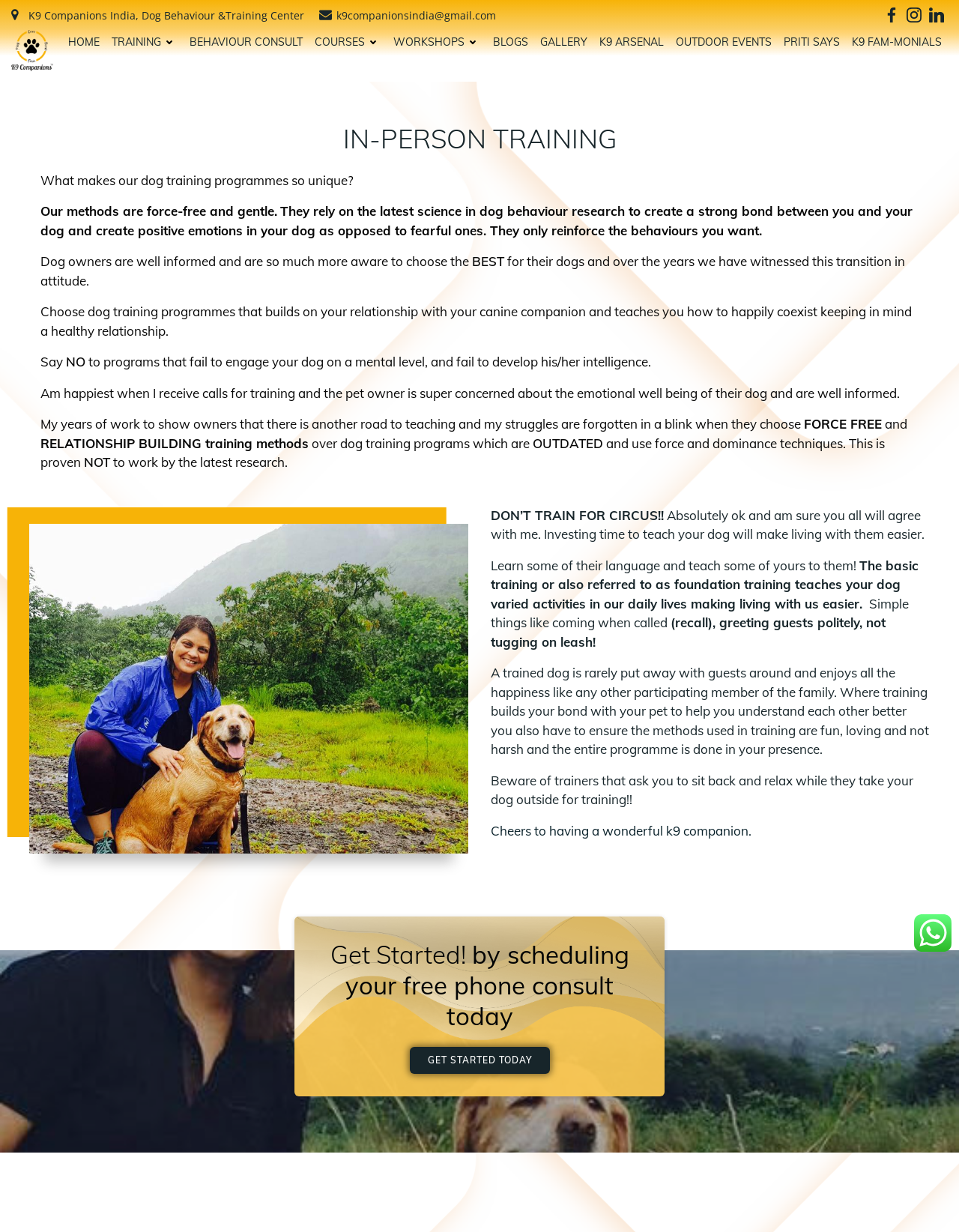What is the name of the dog training center?
Use the screenshot to answer the question with a single word or phrase.

K9 Companions India